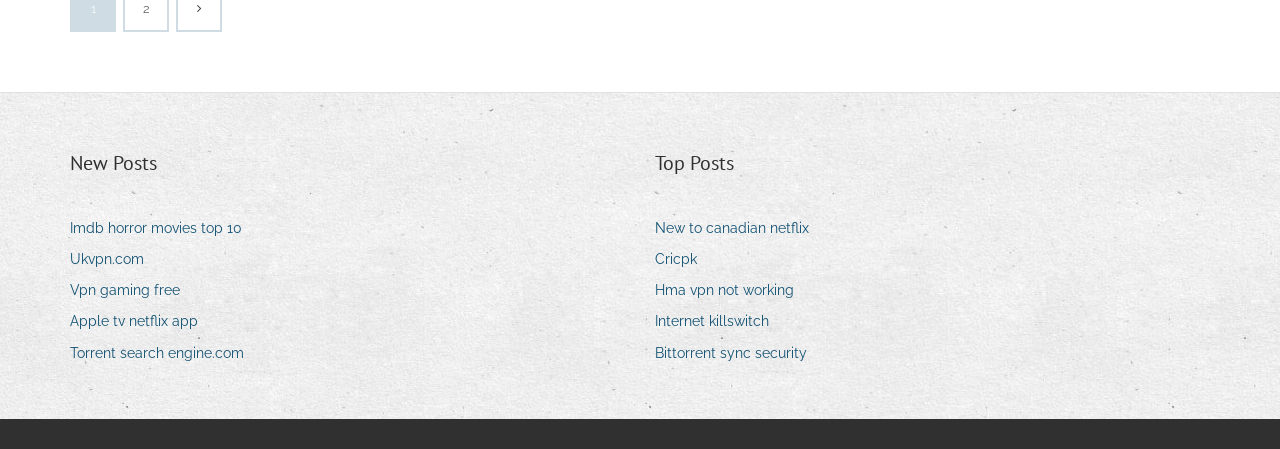Respond to the following question using a concise word or phrase: 
What is the position of the 'New Posts' heading relative to the 'Top Posts' heading?

Left